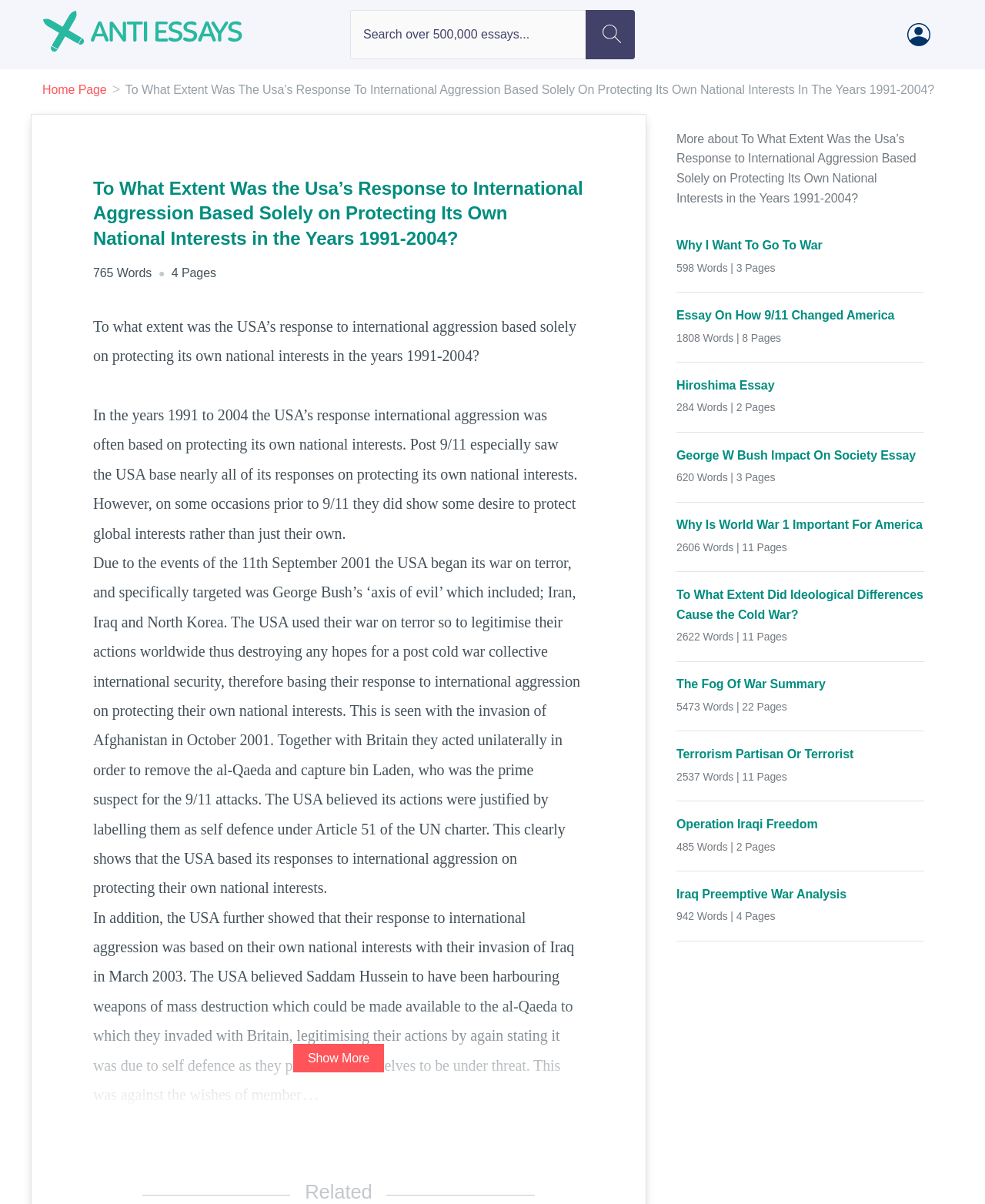Use one word or a short phrase to answer the question provided: 
What is the title of the first related essay?

Why I Want To Go To War